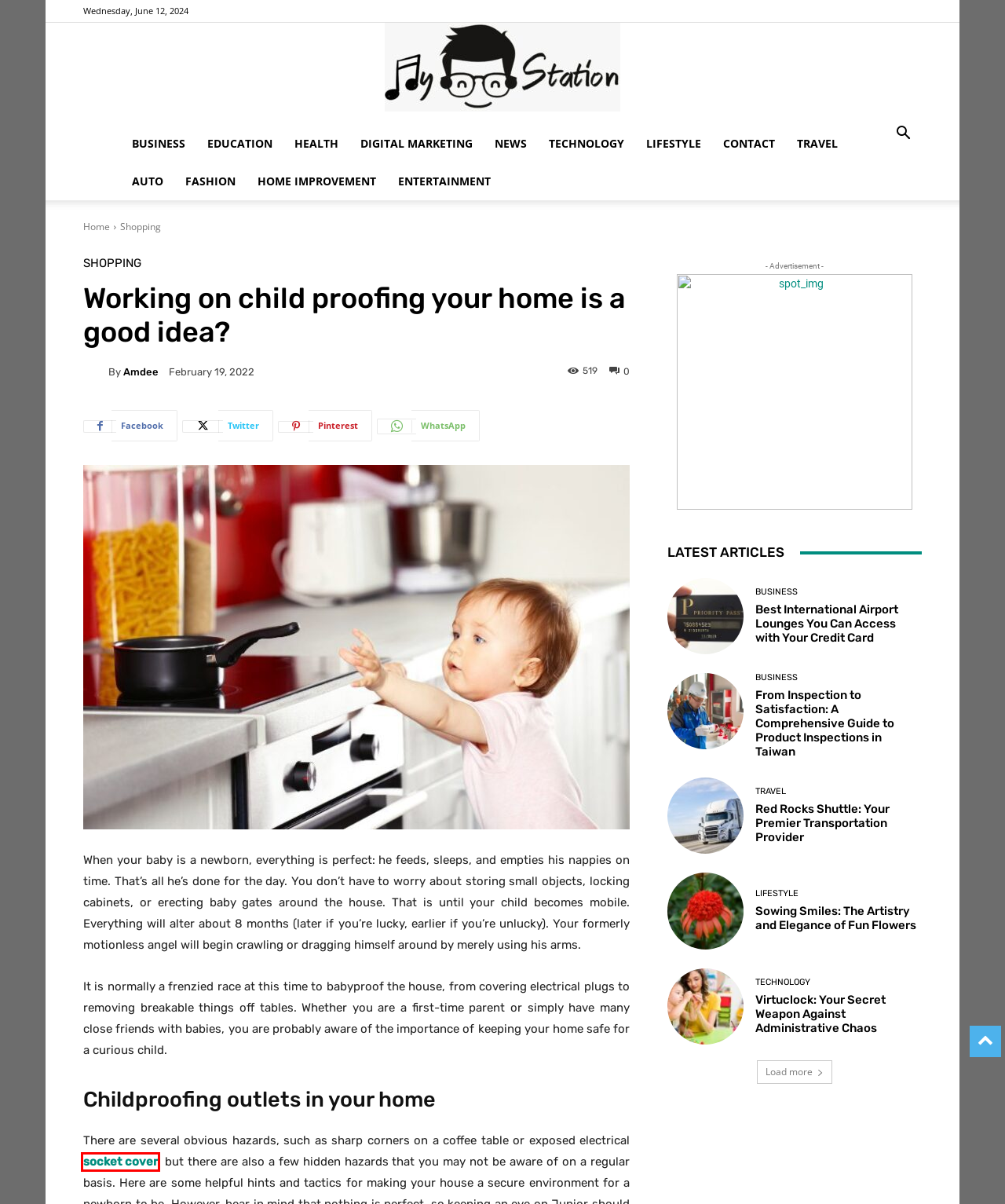You have a screenshot showing a webpage with a red bounding box around a UI element. Choose the webpage description that best matches the new page after clicking the highlighted element. Here are the options:
A. Travel - My Mood Station
B. Health - My Mood Station
C. Fashion - My Mood Station
D. Entertainment - My Mood Station
E. Socket Cover – BabySafeHouse
F. Lifestyle - My Mood Station
G. Sowing Smiles: The Artistry and Elegance of Fun Flowers
H. Auto - My Mood Station

E